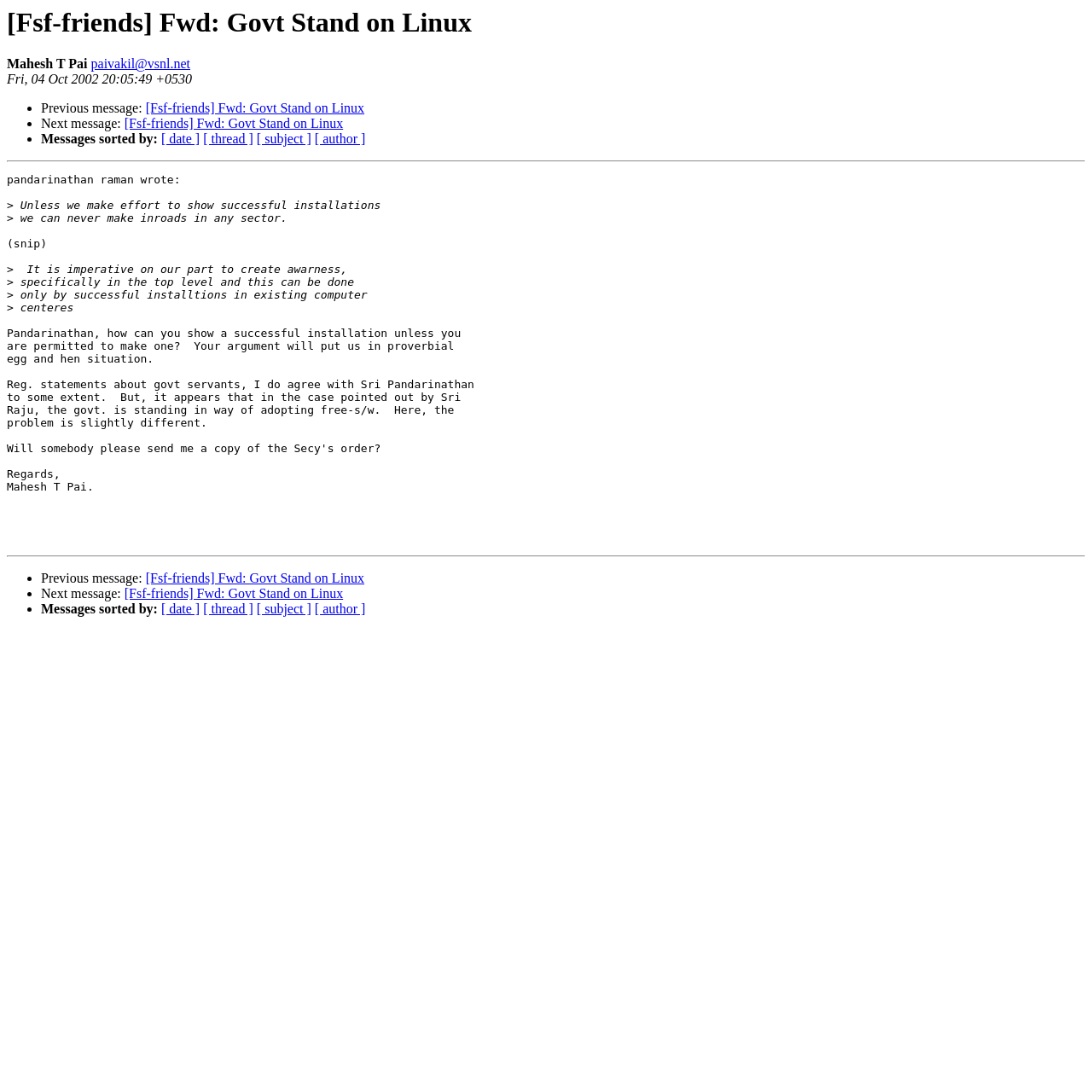Could you locate the bounding box coordinates for the section that should be clicked to accomplish this task: "Sort messages by author".

[0.288, 0.121, 0.335, 0.134]